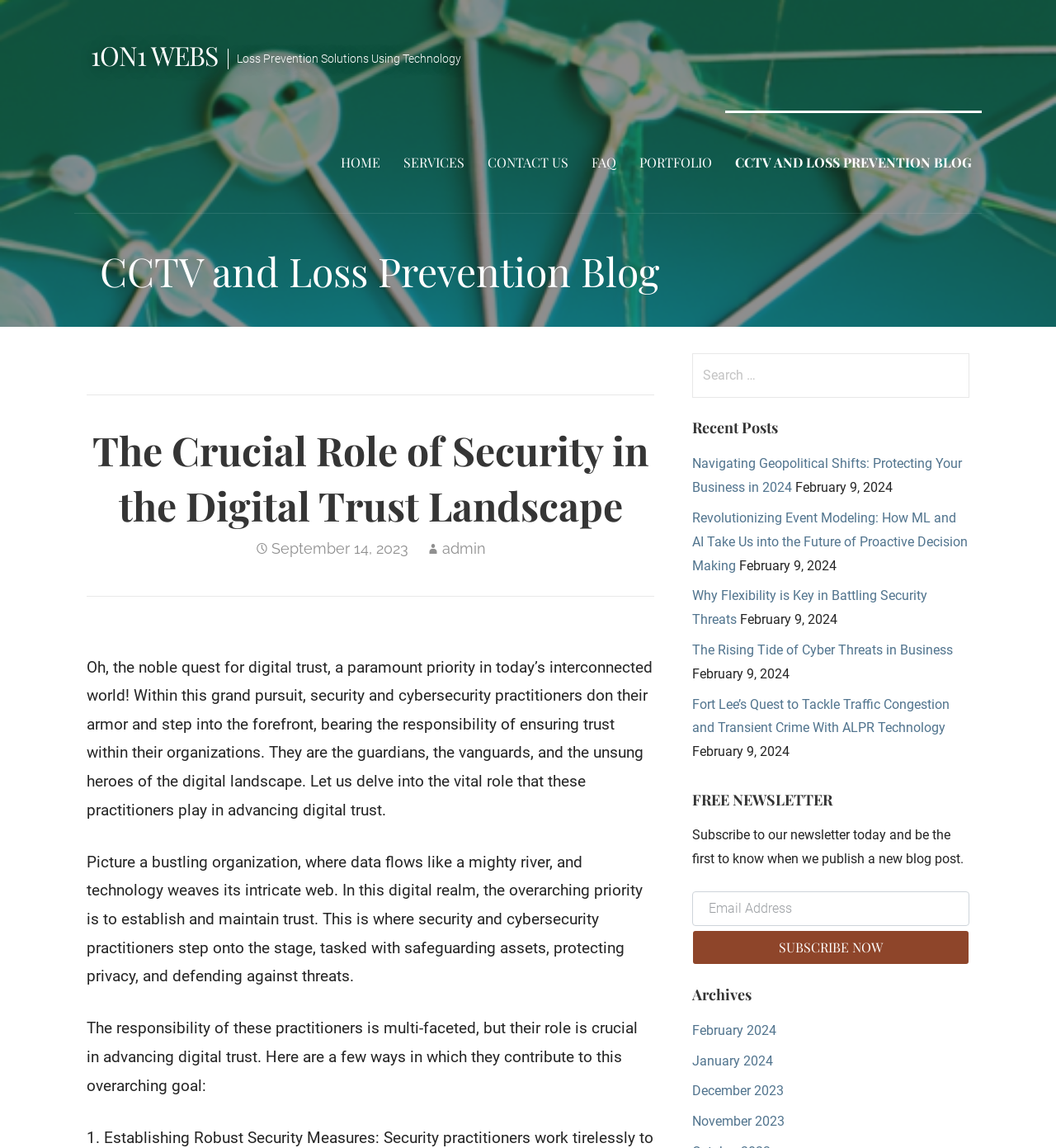Please identify the bounding box coordinates of the clickable area that will allow you to execute the instruction: "View the 'PORTFOLIO'".

[0.596, 0.096, 0.684, 0.186]